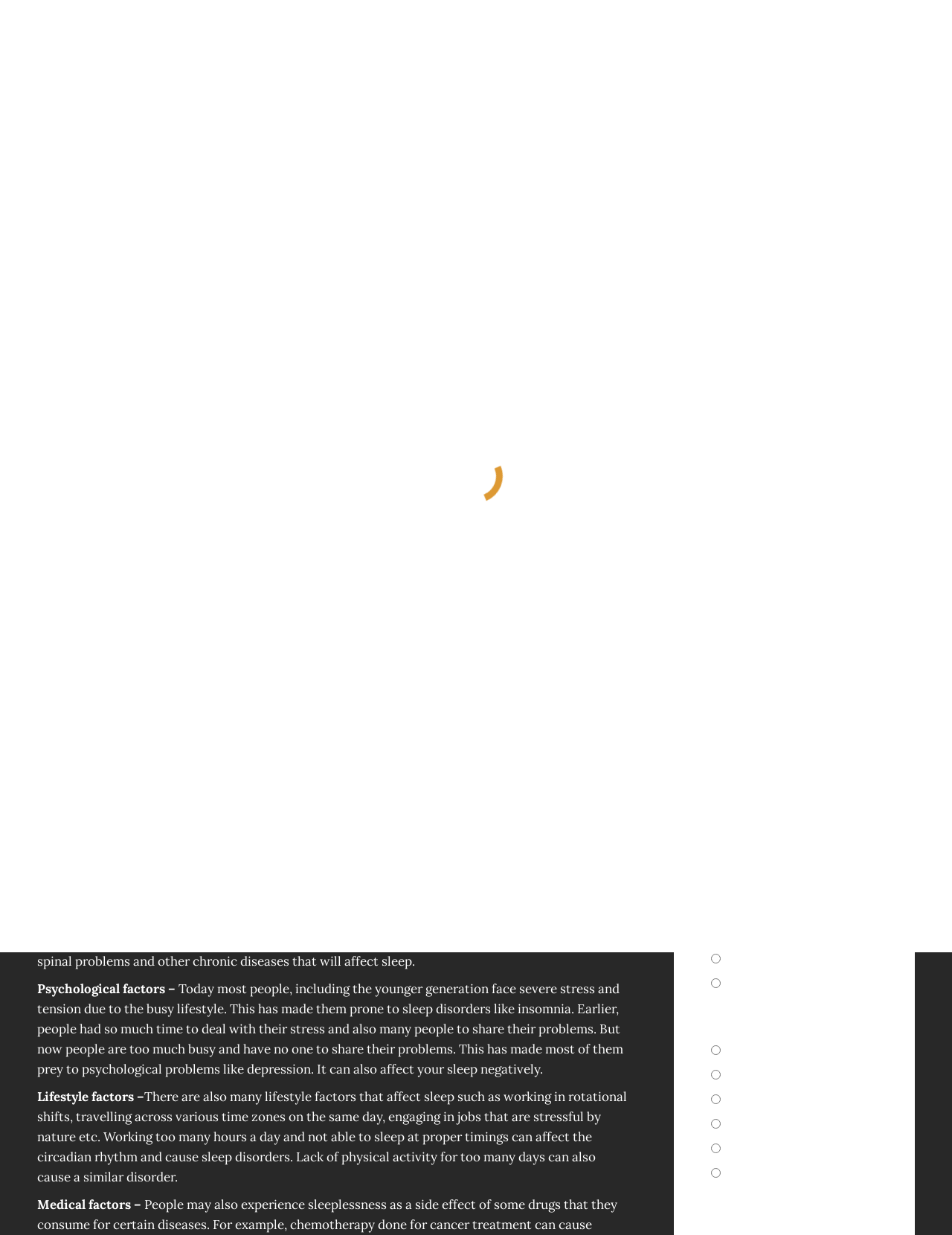Please identify the bounding box coordinates of the element I need to click to follow this instruction: "Go to the top of the page".

[0.961, 0.741, 0.992, 0.765]